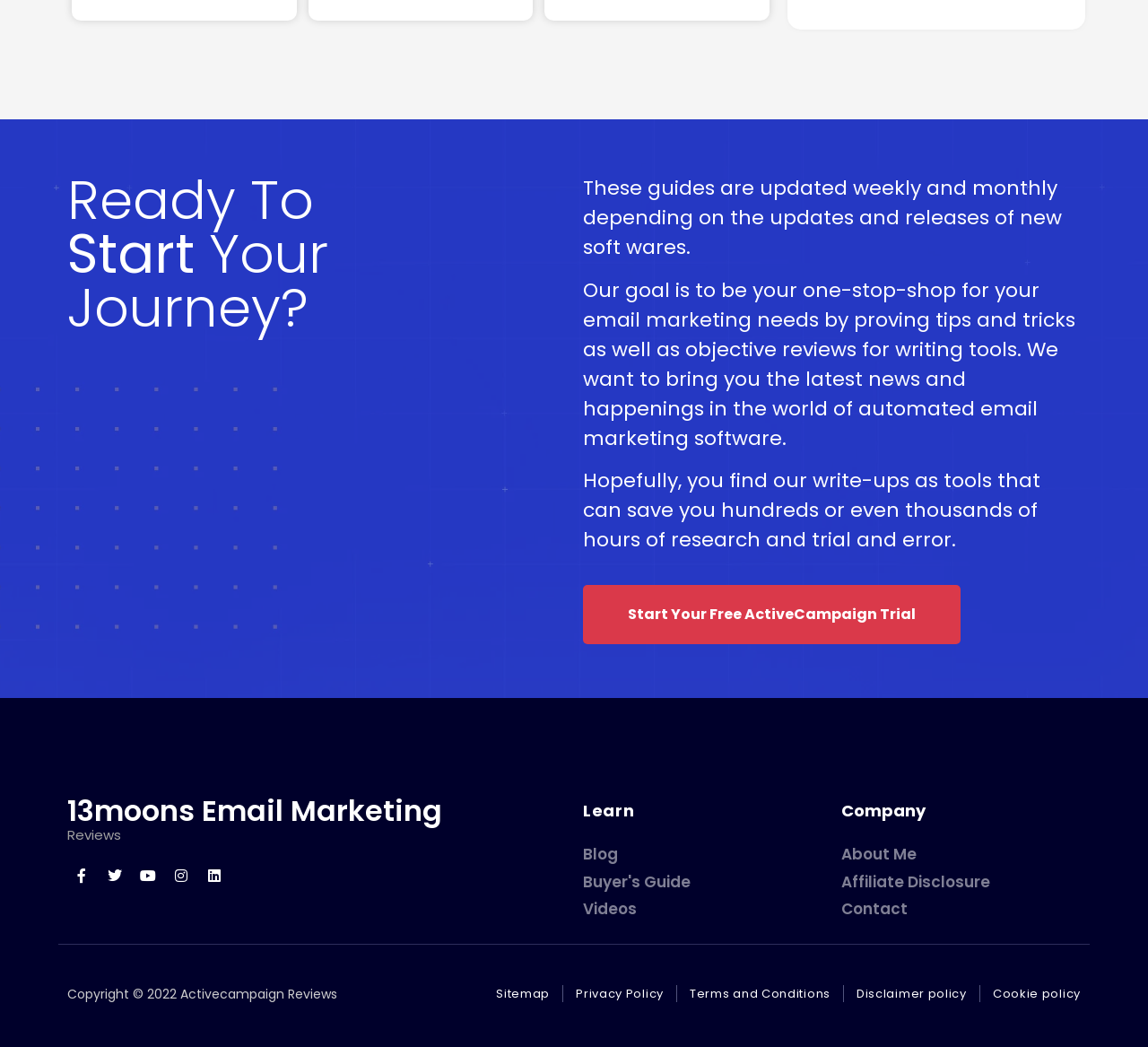Determine the bounding box coordinates for the area that should be clicked to carry out the following instruction: "Check the sitemap".

[0.432, 0.941, 0.479, 0.958]